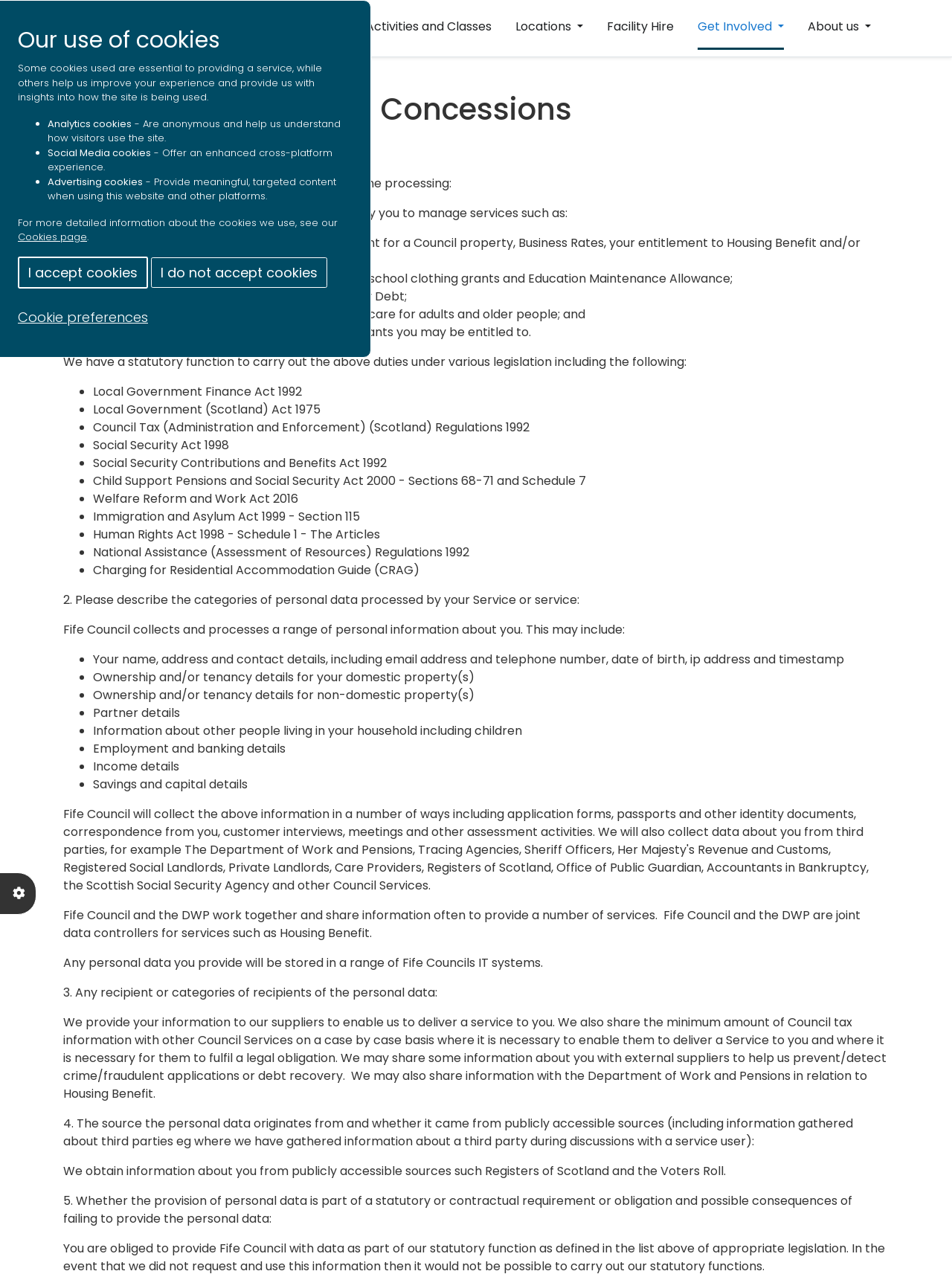Give a detailed overview of the webpage's appearance and contents.

The webpage is about concessions on the Active Fife leisure hub website. At the top left corner, there is a Fife Council logo, which is an image linked to the Fife Council website. Next to the logo, there are several links to different sections of the website, including Home, Activities and Classes, Locations, Facility Hire, Get Involved, and About us.

Below the navigation links, there is a heading that says "Our use of cookies" followed by a paragraph of text explaining how cookies are used on the website. There is also a list of different types of cookies used, including analytics cookies, social media cookies, and advertising cookies.

On the right side of the page, there is a section titled "Concessions" with a heading and several paragraphs of text. The text explains how Fife Council uses personal information to manage services such as Council Tax accounts, Business Rates, and Housing Benefit. There is also a list of different pieces of legislation that the council is required to follow when processing personal data.

Below the concessions section, there is a section titled "2. Please describe the categories of personal data processed by your Service or service:" with a list of different types of personal data that the council collects and processes, including names, addresses, contact details, and employment information.

At the bottom of the page, there are two buttons, "I accept cookies" and "I do not accept cookies", as well as a link to a "Cookies page" and a "Cookie preferences" link.